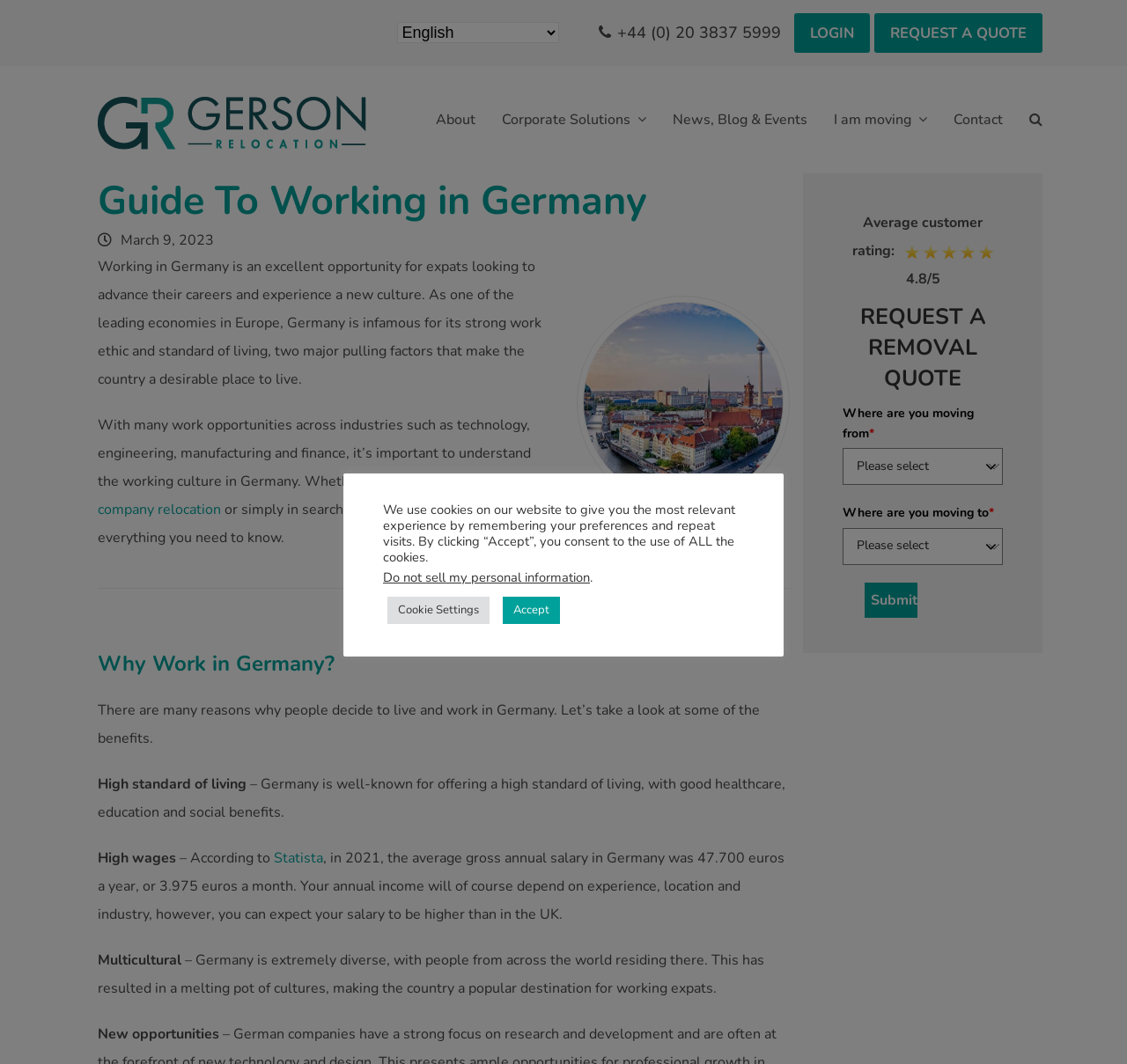What is the average gross annual salary in Germany?
Provide a one-word or short-phrase answer based on the image.

47,700 euros